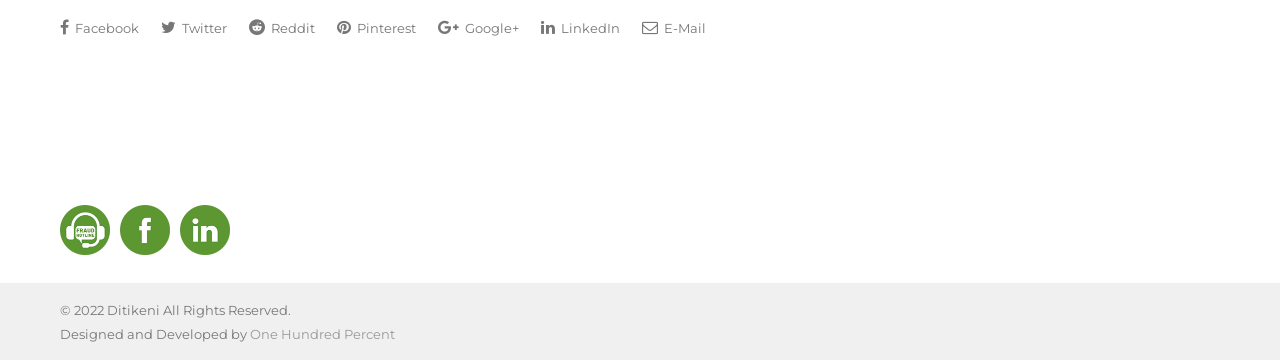How many social media links are available in the footer?
Examine the image and provide an in-depth answer to the question.

The webpage has a footer section with three social media links, including Facebook, LinkedIn, and Fraud Hotline, which can be used to connect with the website's presence on these platforms or report fraudulent activity.